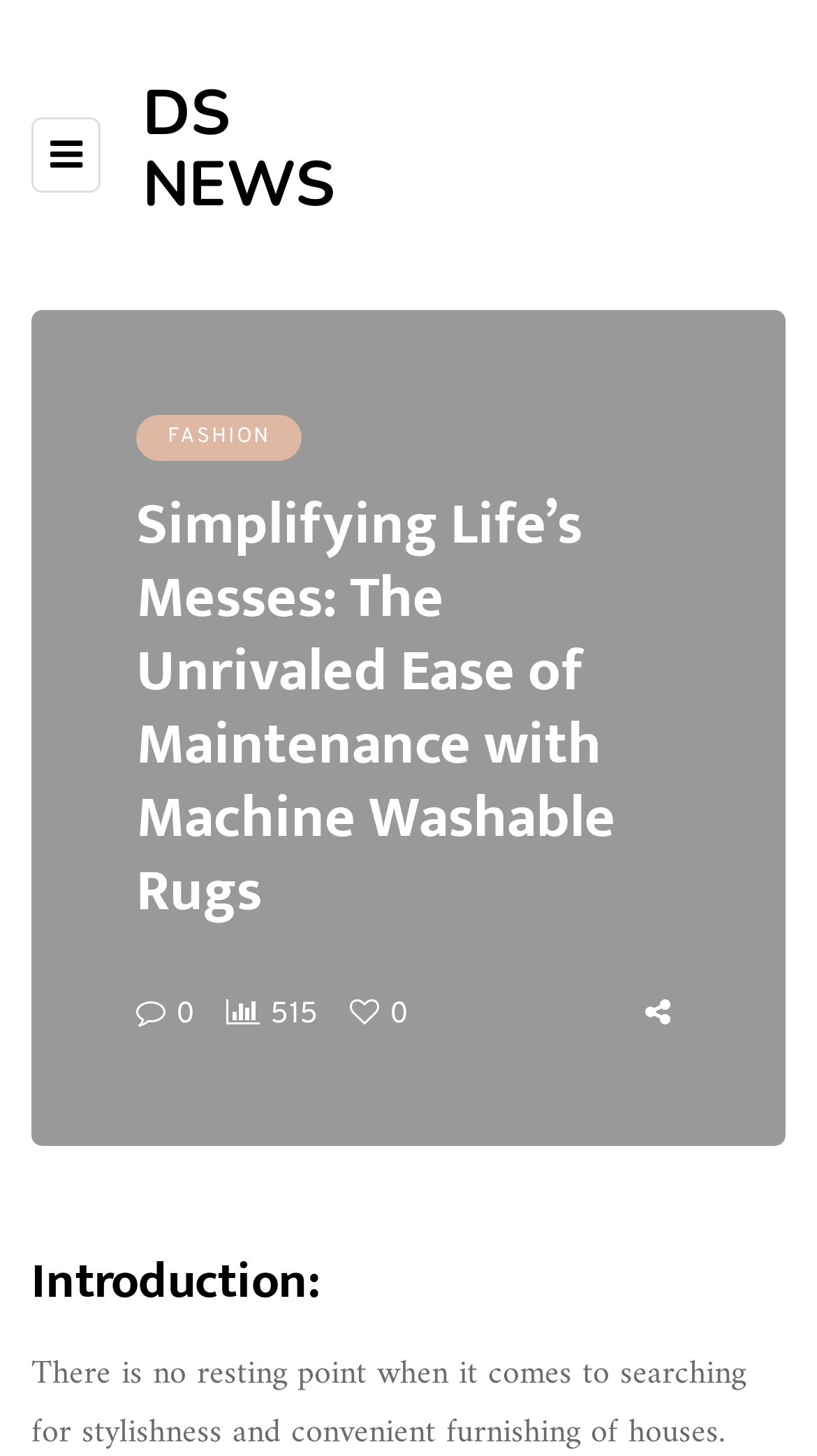Please reply with a single word or brief phrase to the question: 
How many comments are there in the article?

515